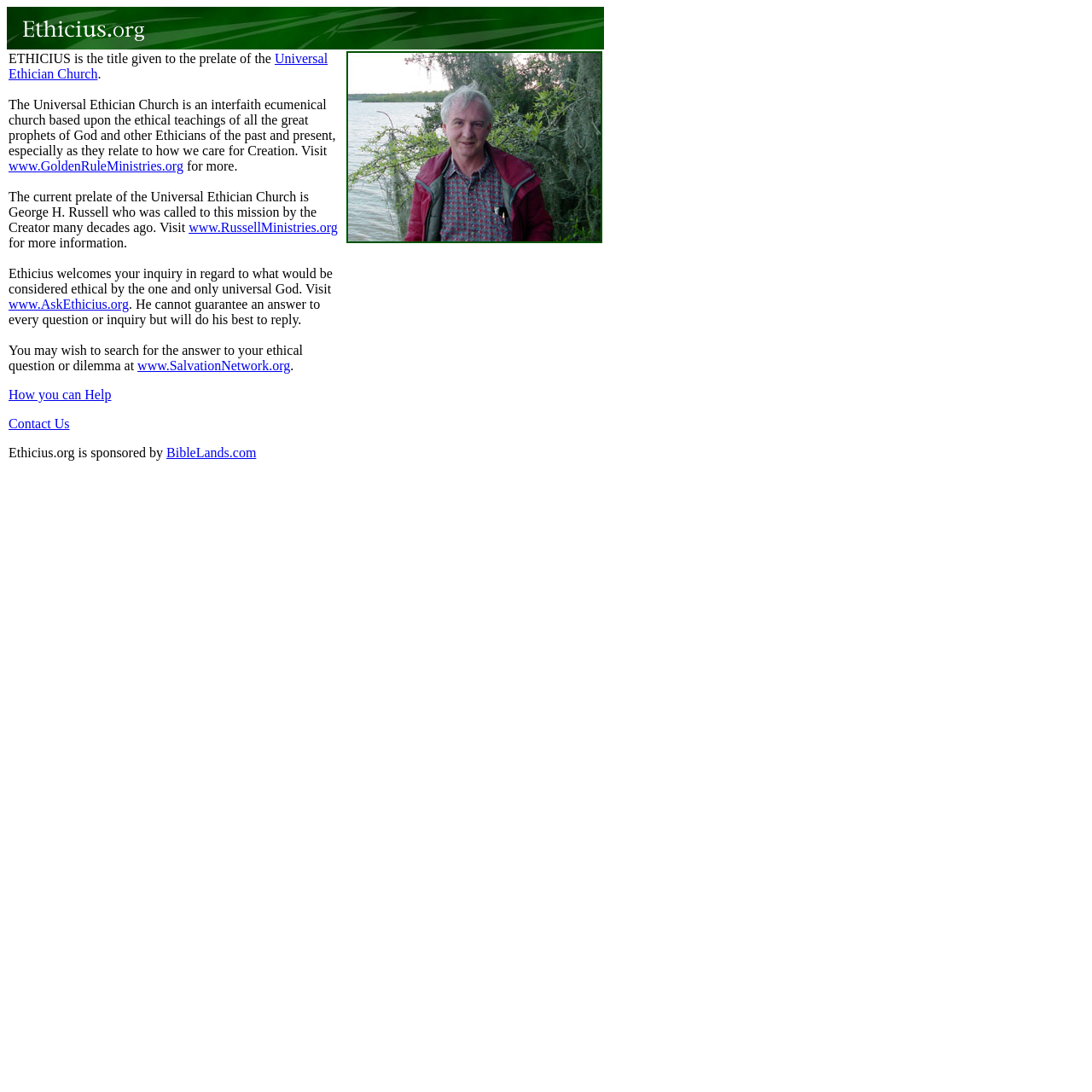Could you provide the bounding box coordinates for the portion of the screen to click to complete this instruction: "Contact Ethicius"?

[0.008, 0.381, 0.064, 0.395]